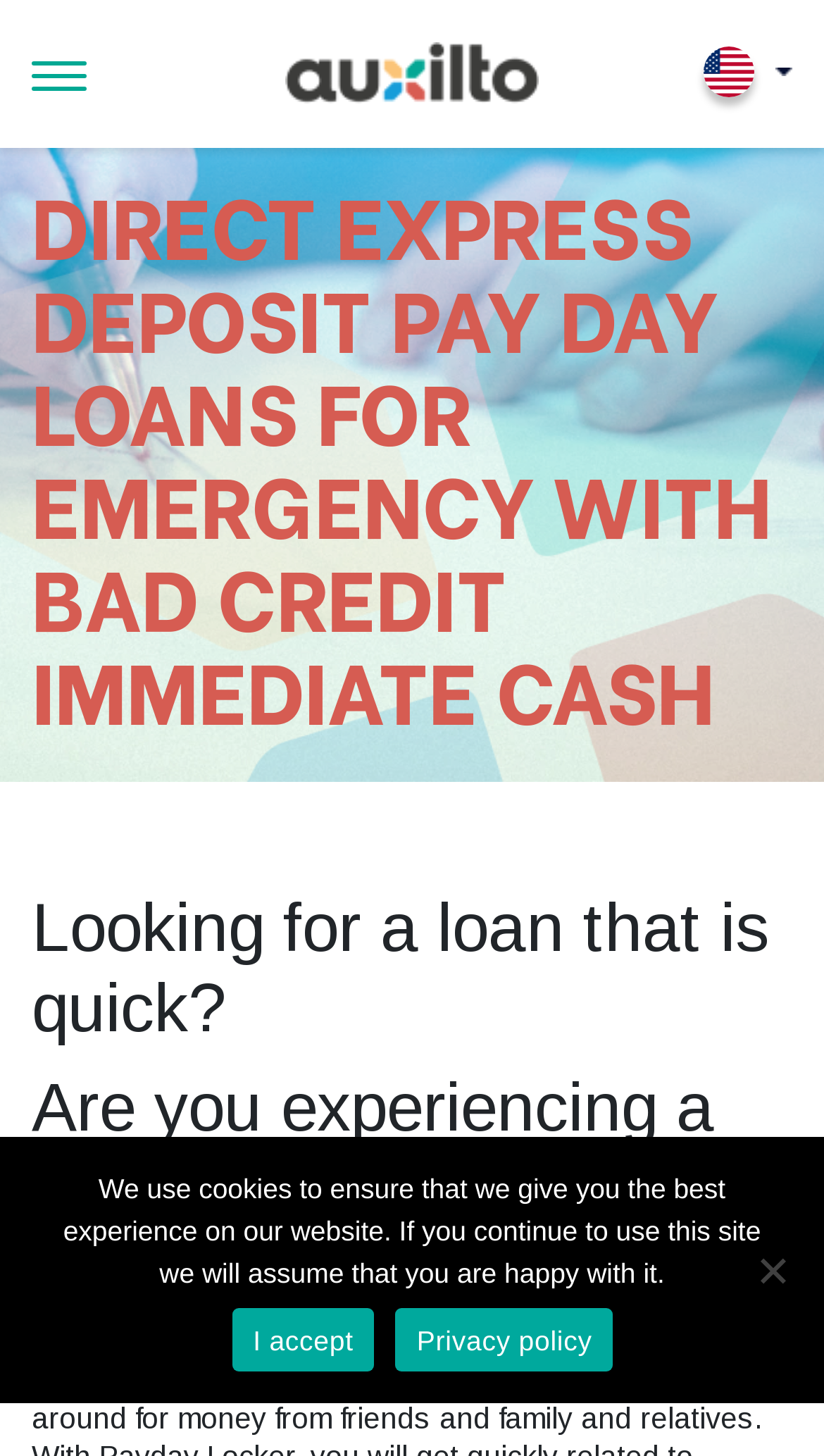Answer with a single word or phrase: 
How many headings are on this webpage?

3